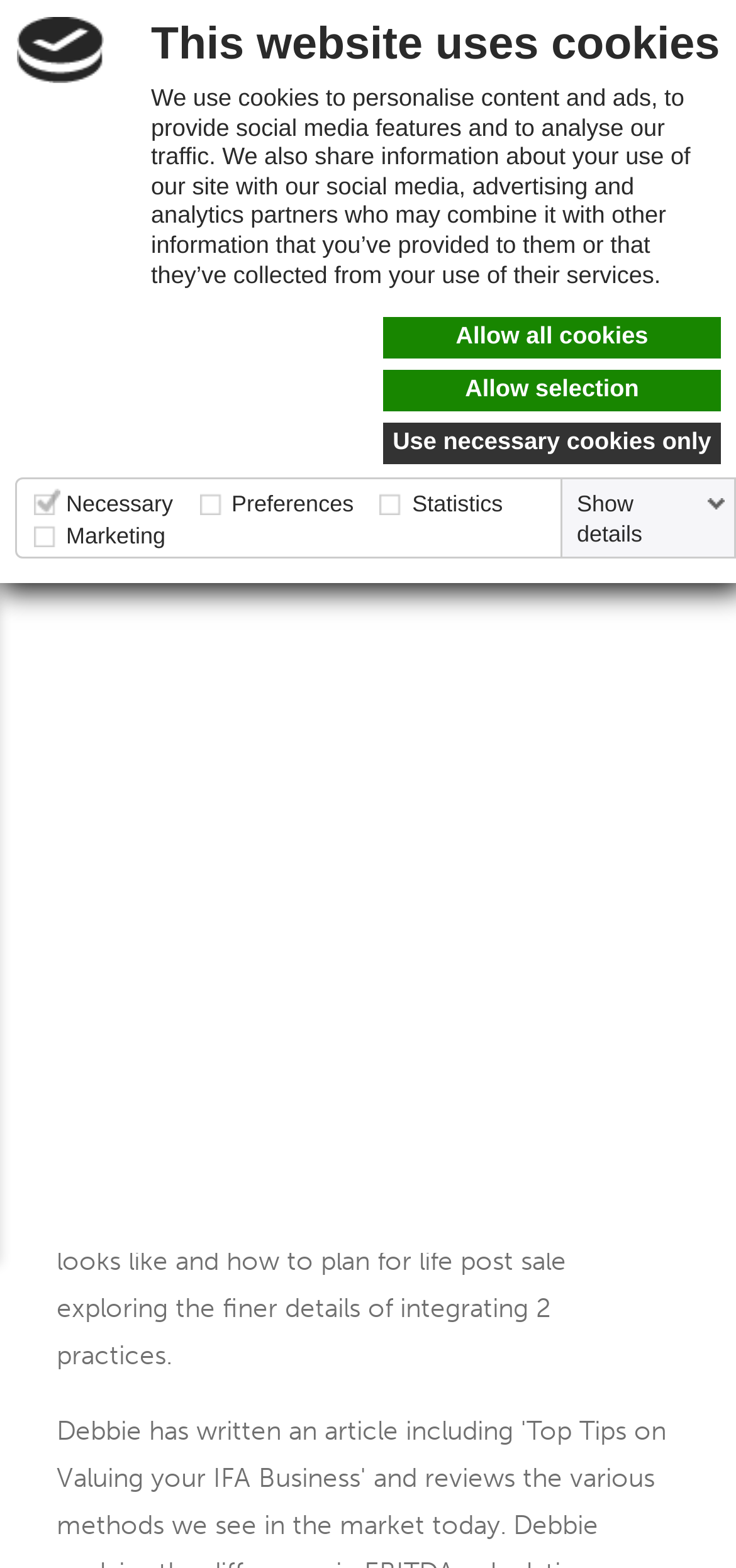What is the logo of the website?
Using the image, give a concise answer in the form of a single word or short phrase.

Wealth Holdings